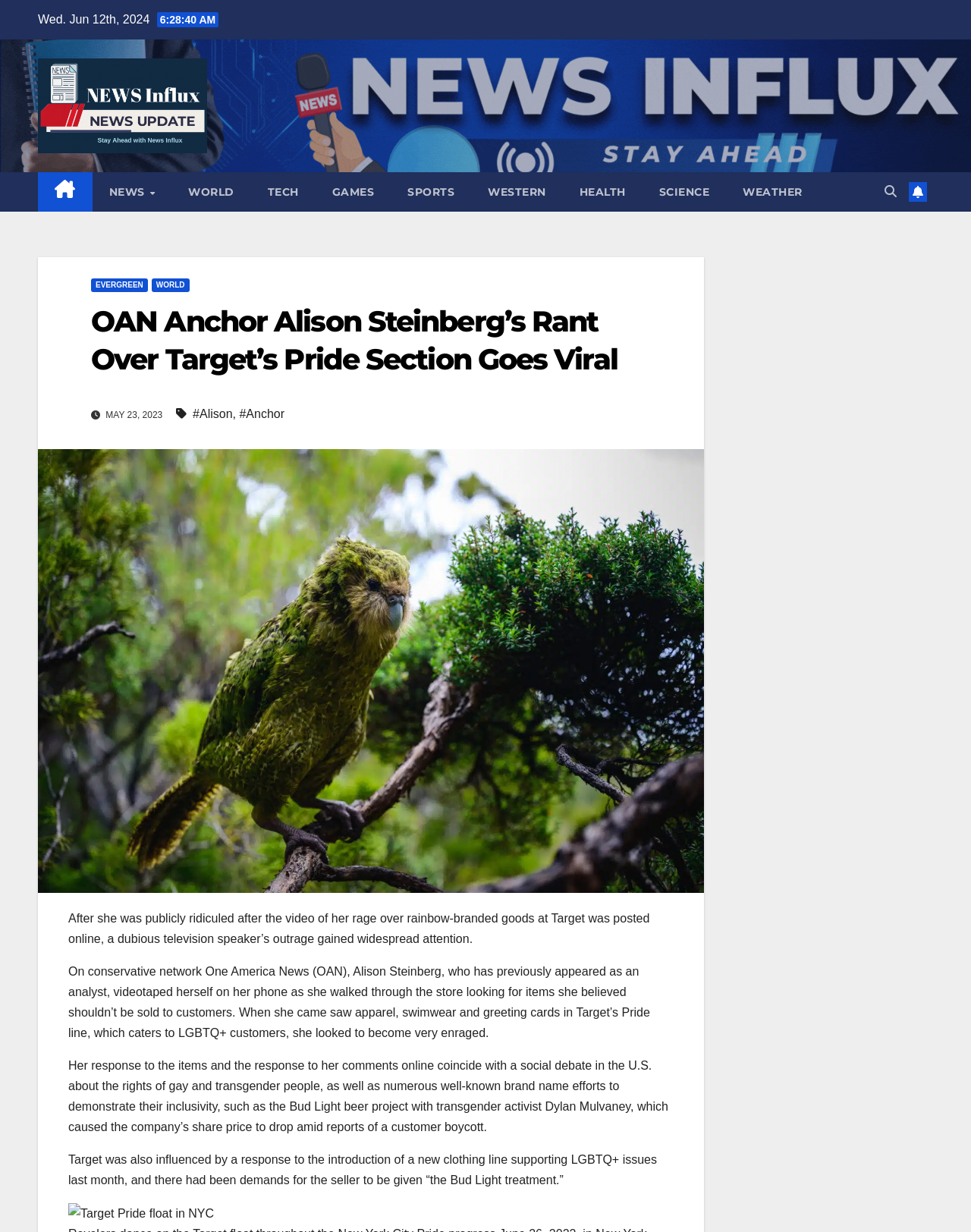Please determine the bounding box coordinates of the element to click on in order to accomplish the following task: "View the image of OAN Anchor Alison Steinberg". Ensure the coordinates are four float numbers ranging from 0 to 1, i.e., [left, top, right, bottom].

[0.039, 0.364, 0.725, 0.724]